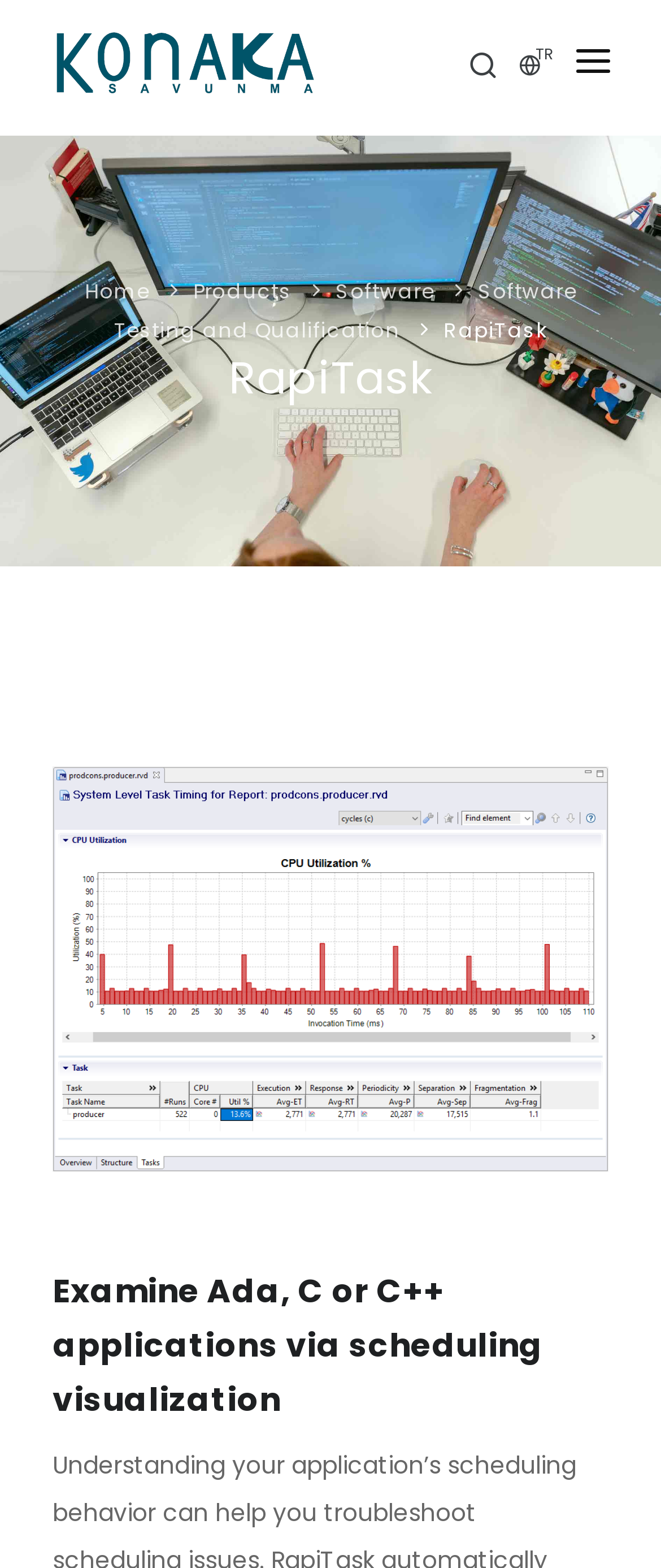What is the last menu item?
Answer the question with a single word or phrase derived from the image.

CONTACT